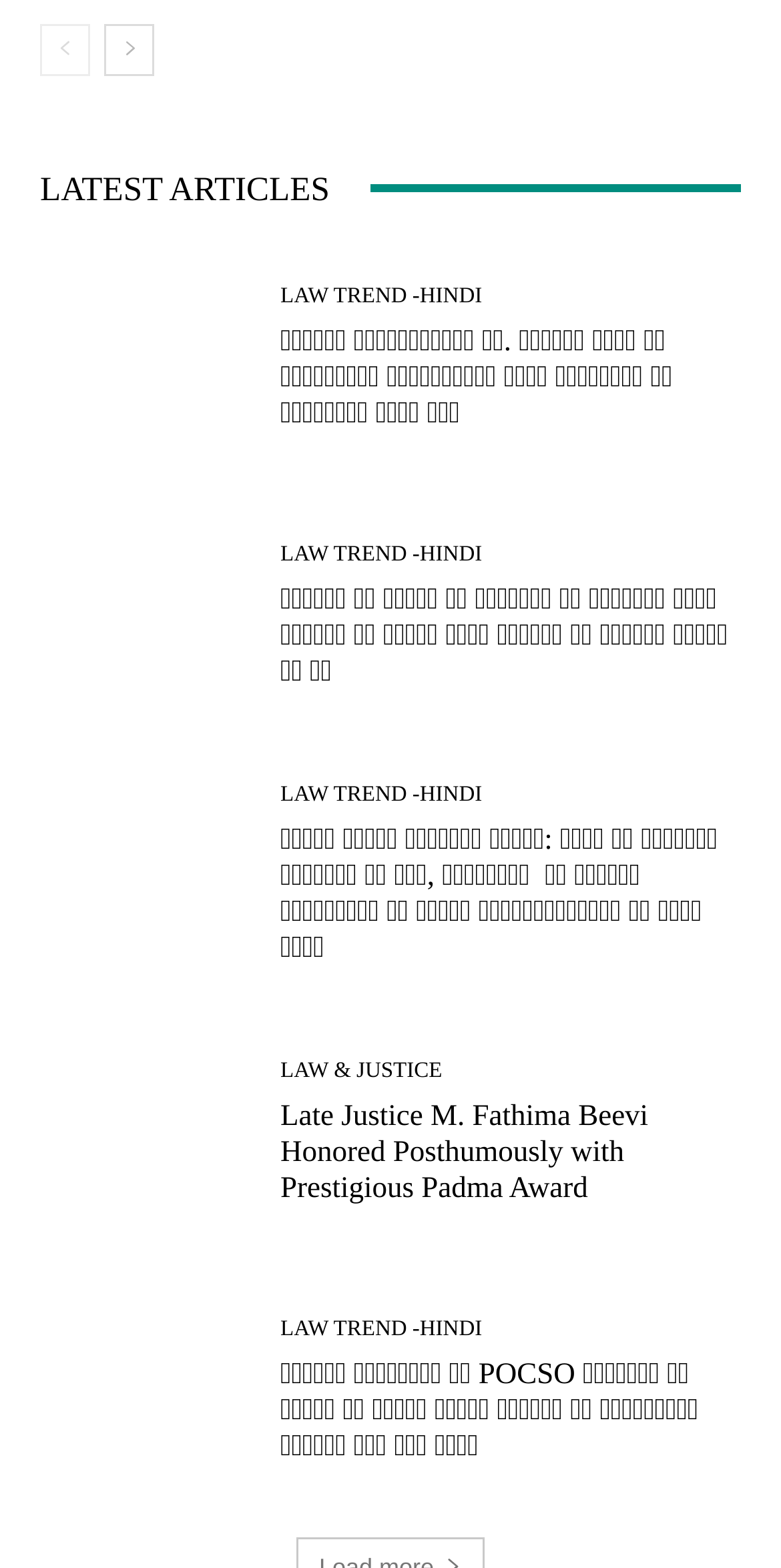Can you find the bounding box coordinates for the UI element given this description: "Cart"? Provide the coordinates as four float numbers between 0 and 1: [left, top, right, bottom].

None